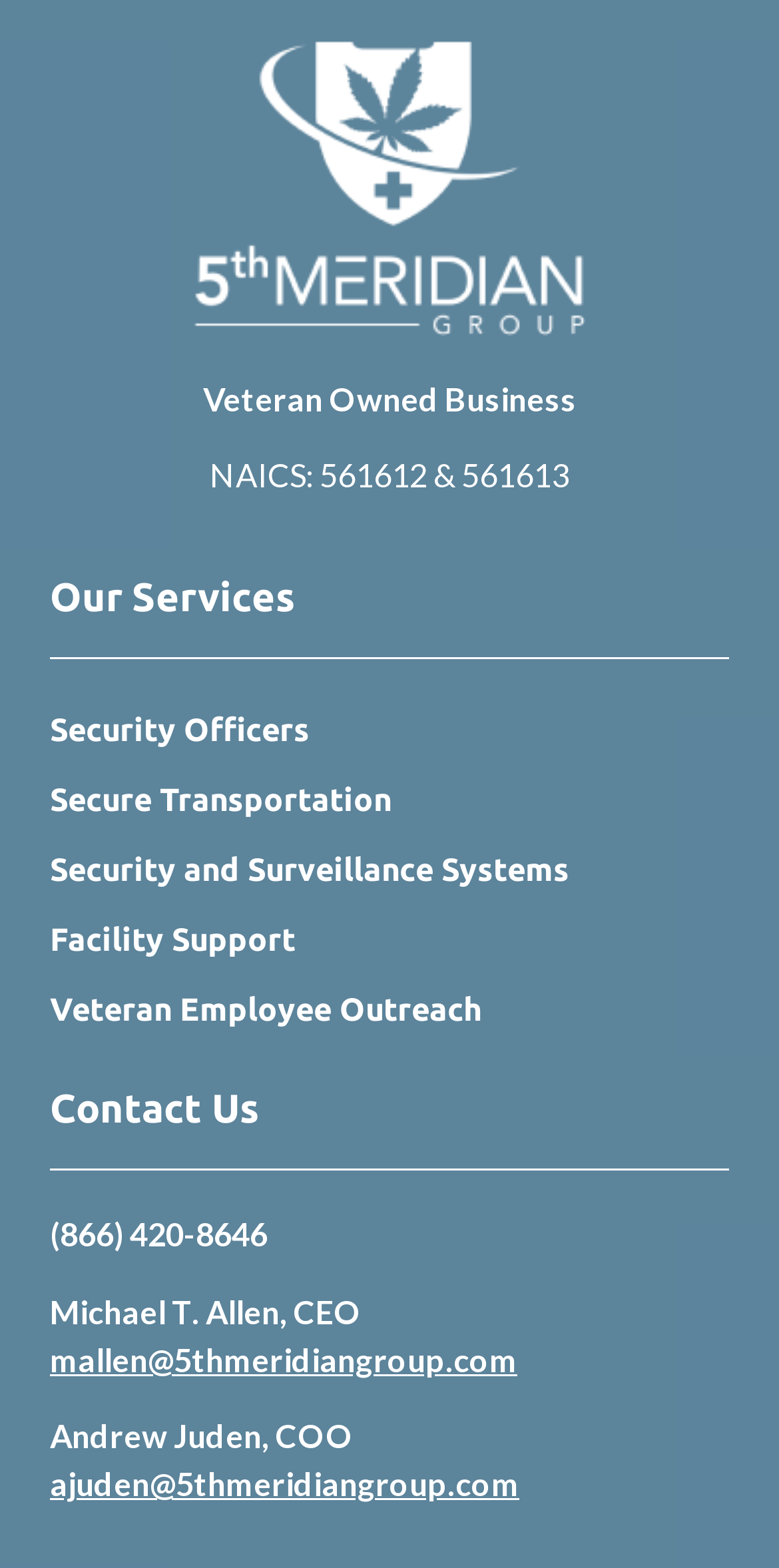Using the provided element description: "parent_node: House of Plasma", identify the bounding box coordinates. The coordinates should be four floats between 0 and 1 in the order [left, top, right, bottom].

None